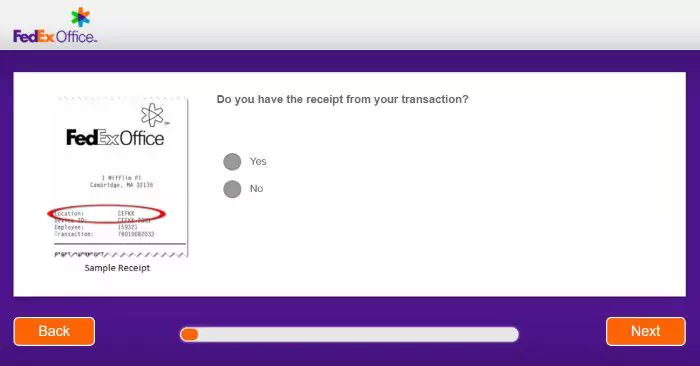By analyzing the image, answer the following question with a detailed response: What is the purpose of the navigation bar at the bottom?

The navigation bar at the bottom of the interface includes a 'Back' button on the left and a distinct 'Next' button on the right, which is designed to guide the user through the survey process.